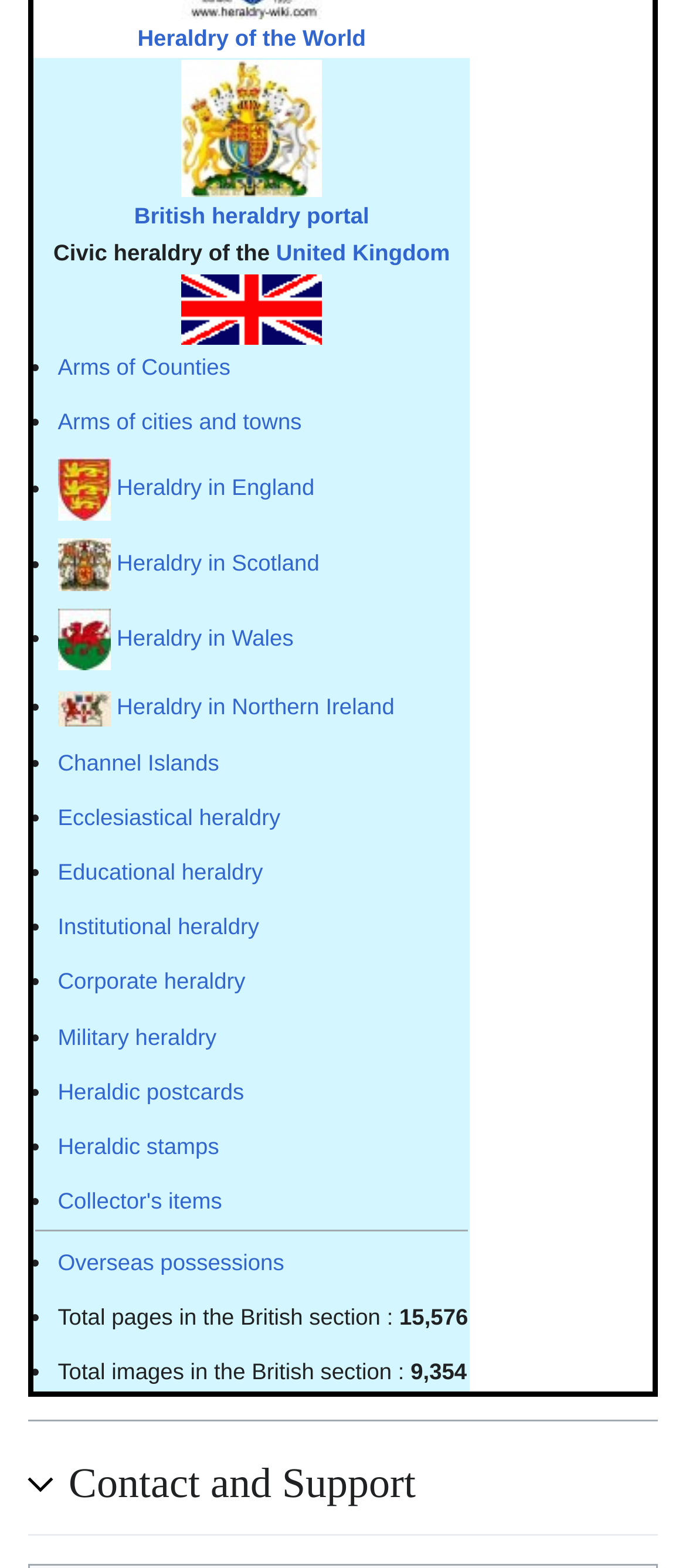Please find the bounding box coordinates of the element that you should click to achieve the following instruction: "Click on the link to unclog bathroom sink drains". The coordinates should be presented as four float numbers between 0 and 1: [left, top, right, bottom].

None